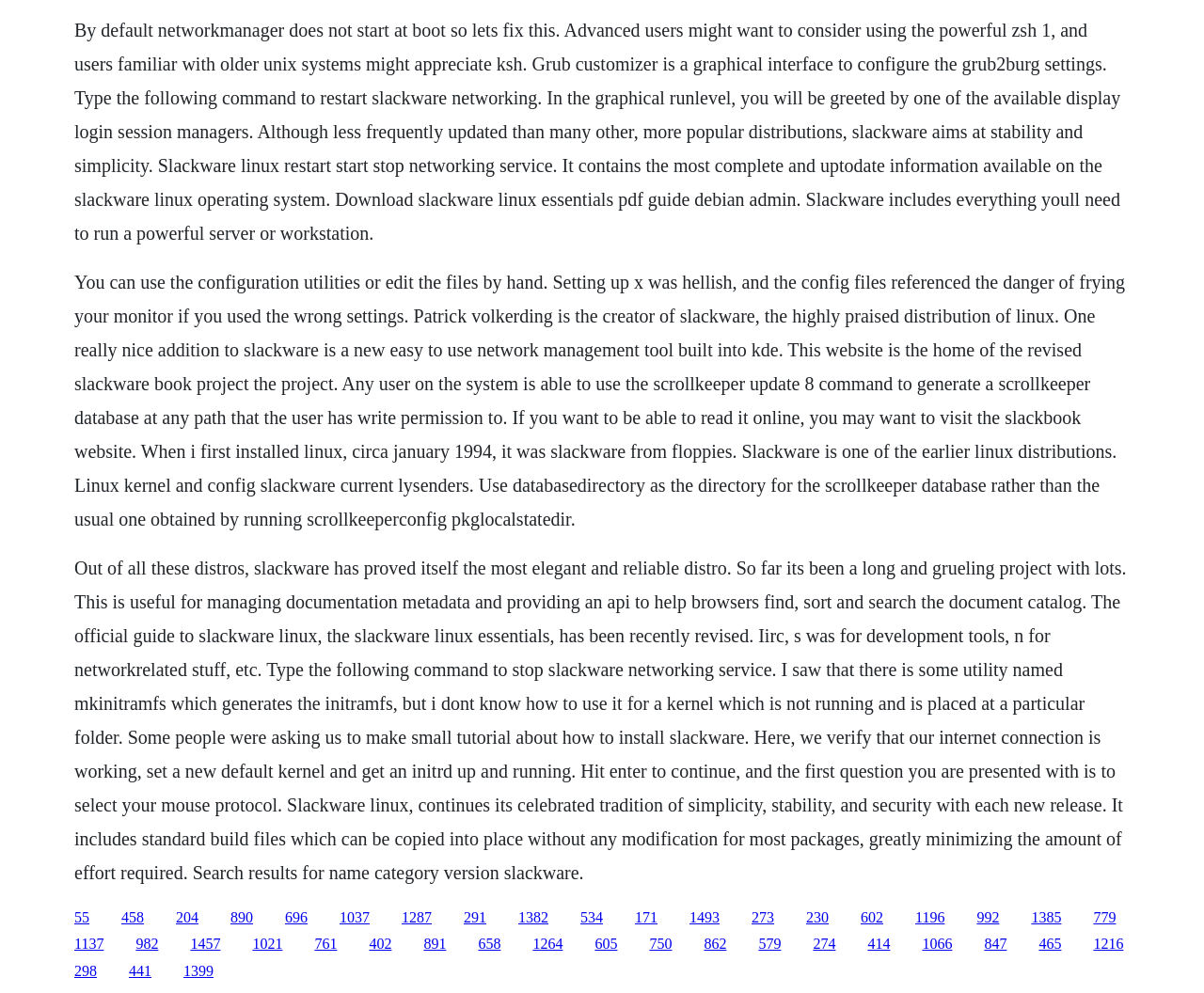Please analyze the image and provide a thorough answer to the question:
What is the purpose of Grub Customizer?

According to the text, Grub Customizer is a graphical interface to configure the Grub2 settings, which suggests that its purpose is to provide an easy way to customize Grub2 settings.